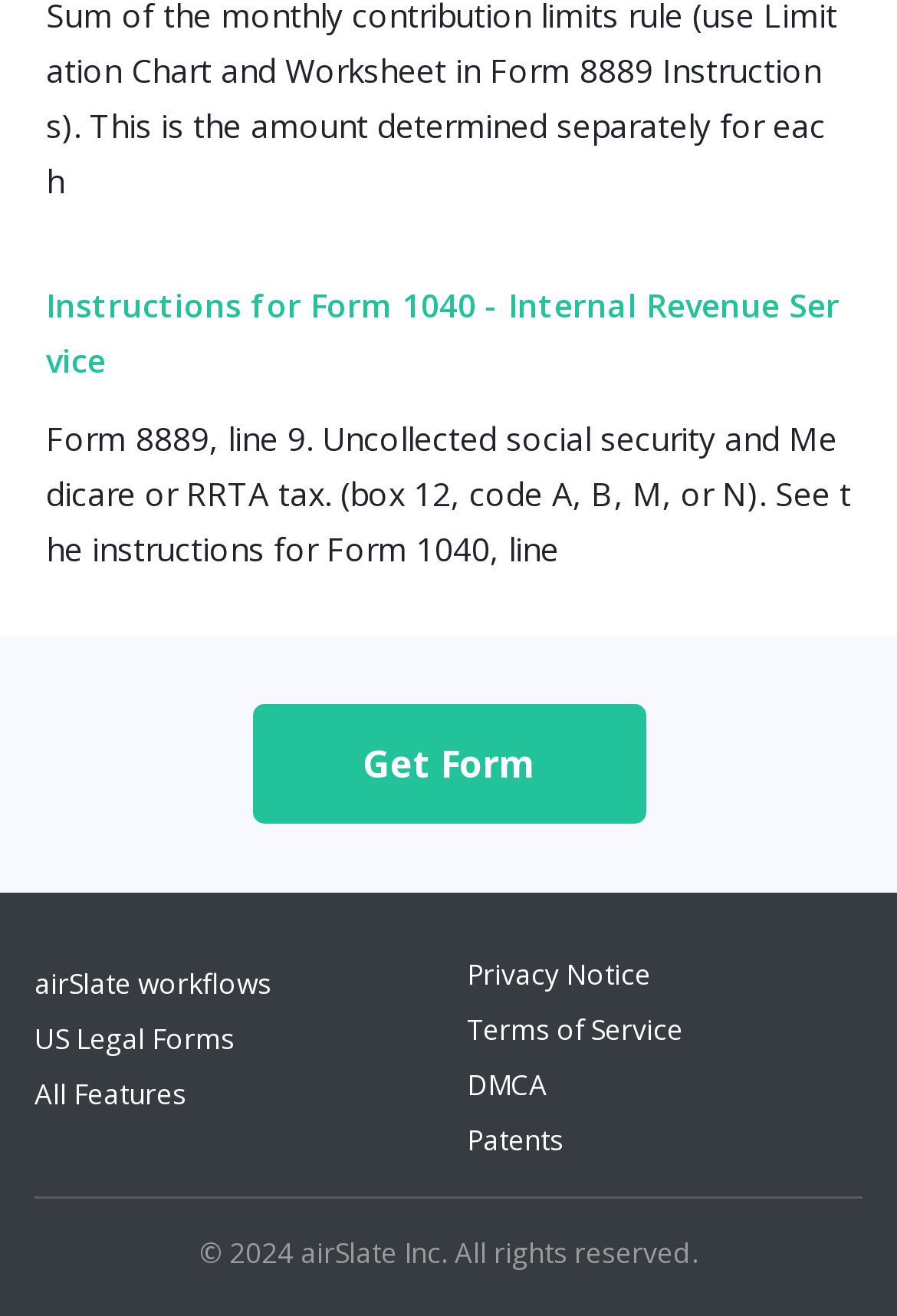Locate the bounding box coordinates of the element's region that should be clicked to carry out the following instruction: "Explore airSlate workflows". The coordinates need to be four float numbers between 0 and 1, i.e., [left, top, right, bottom].

[0.038, 0.733, 0.303, 0.763]